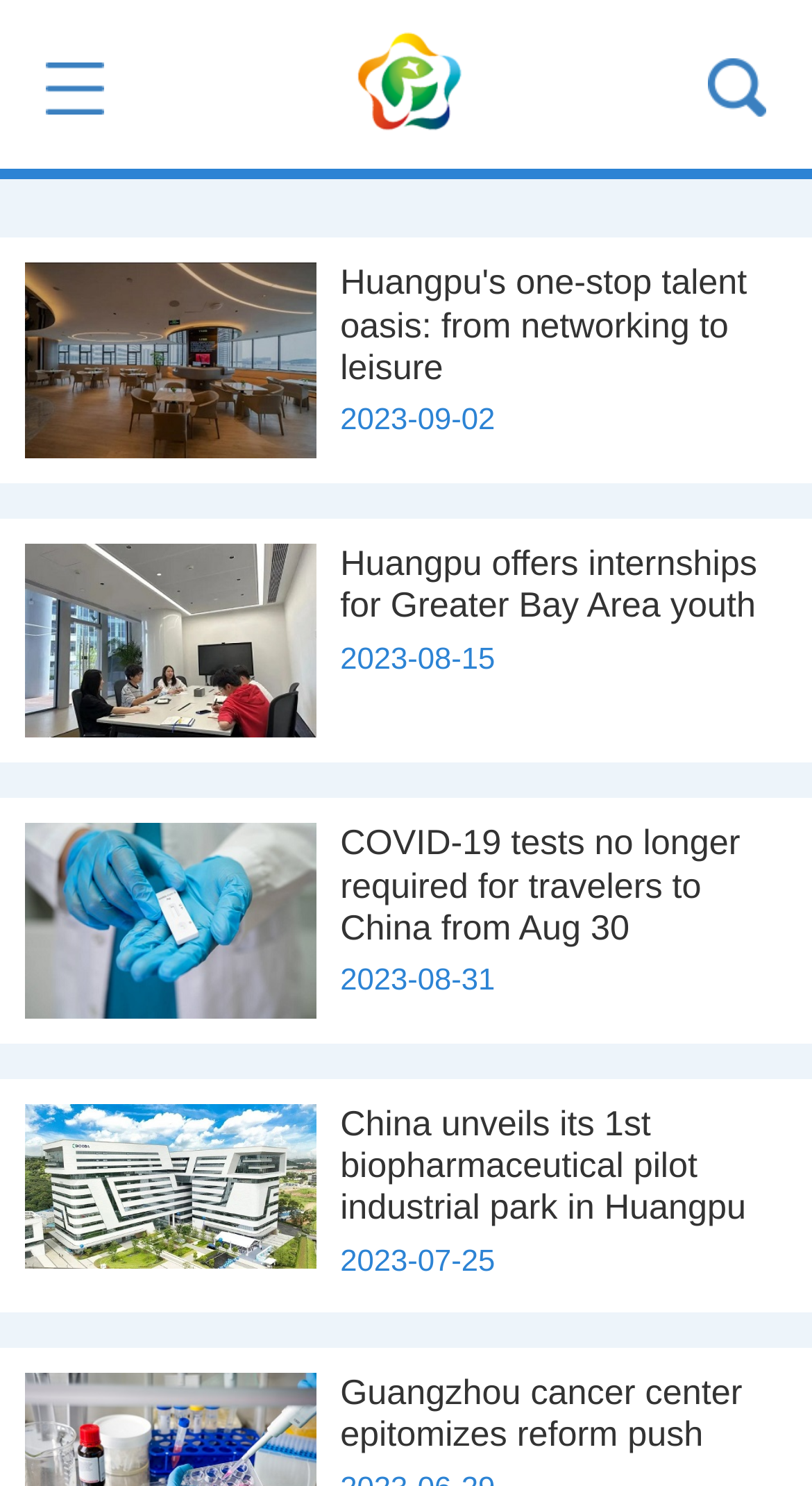What is the date of the latest article?
Use the screenshot to answer the question with a single word or phrase.

2023-09-02